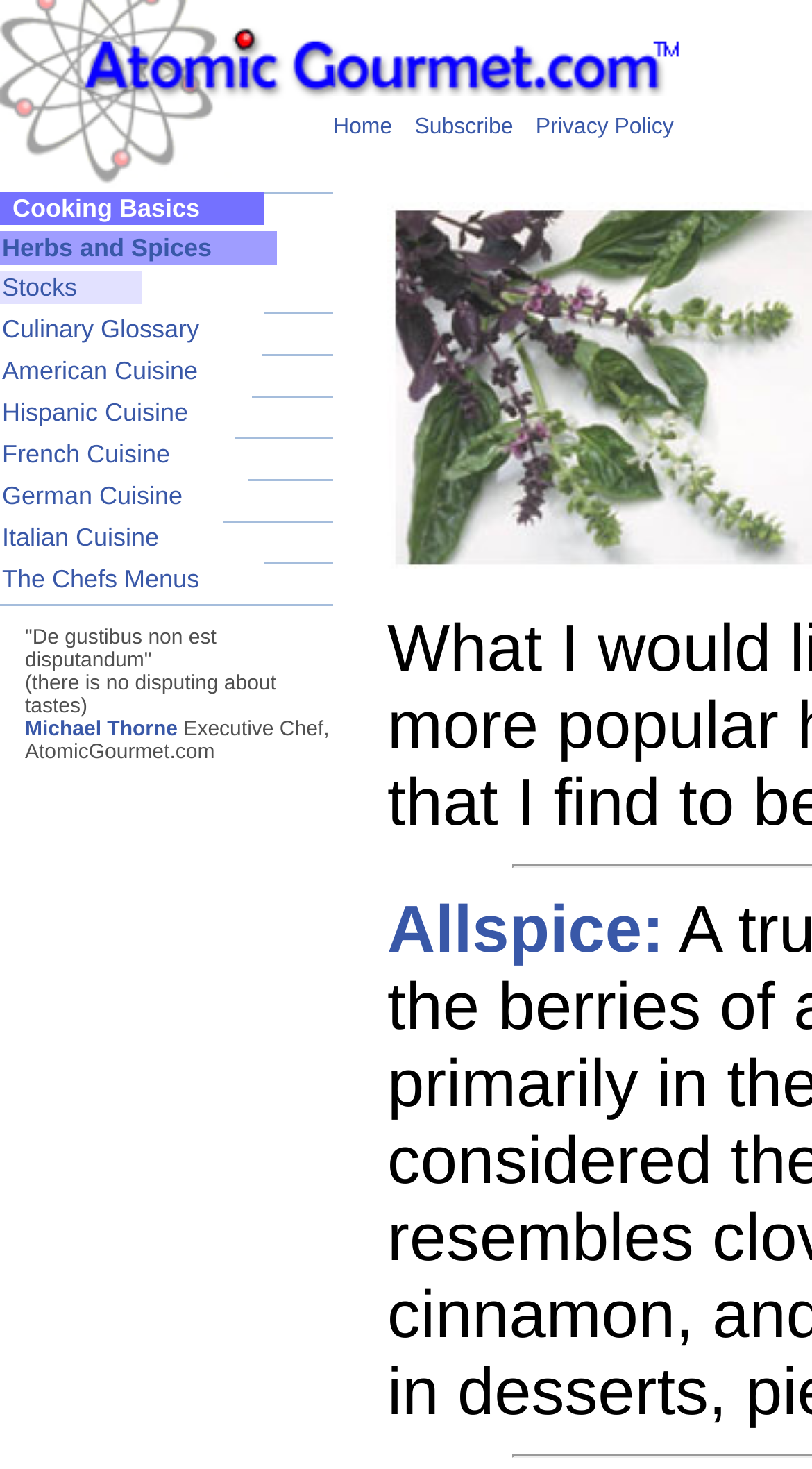Find the bounding box coordinates of the clickable area that will achieve the following instruction: "Click on the 'Herbs and Spices' link".

[0.0, 0.157, 0.34, 0.18]